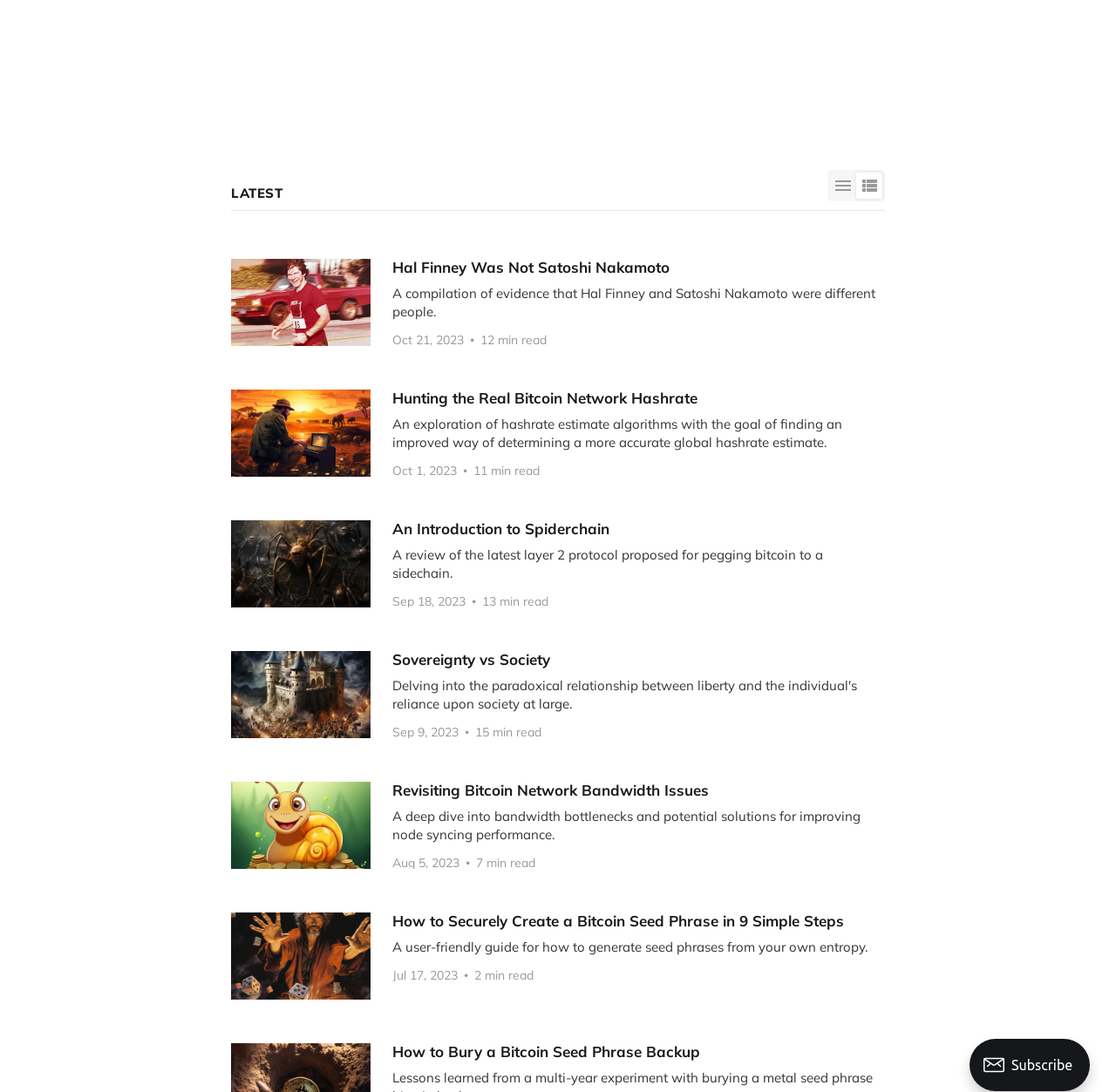Reply to the question with a brief word or phrase: What is the website about?

Bitcoin and cryptocurrency